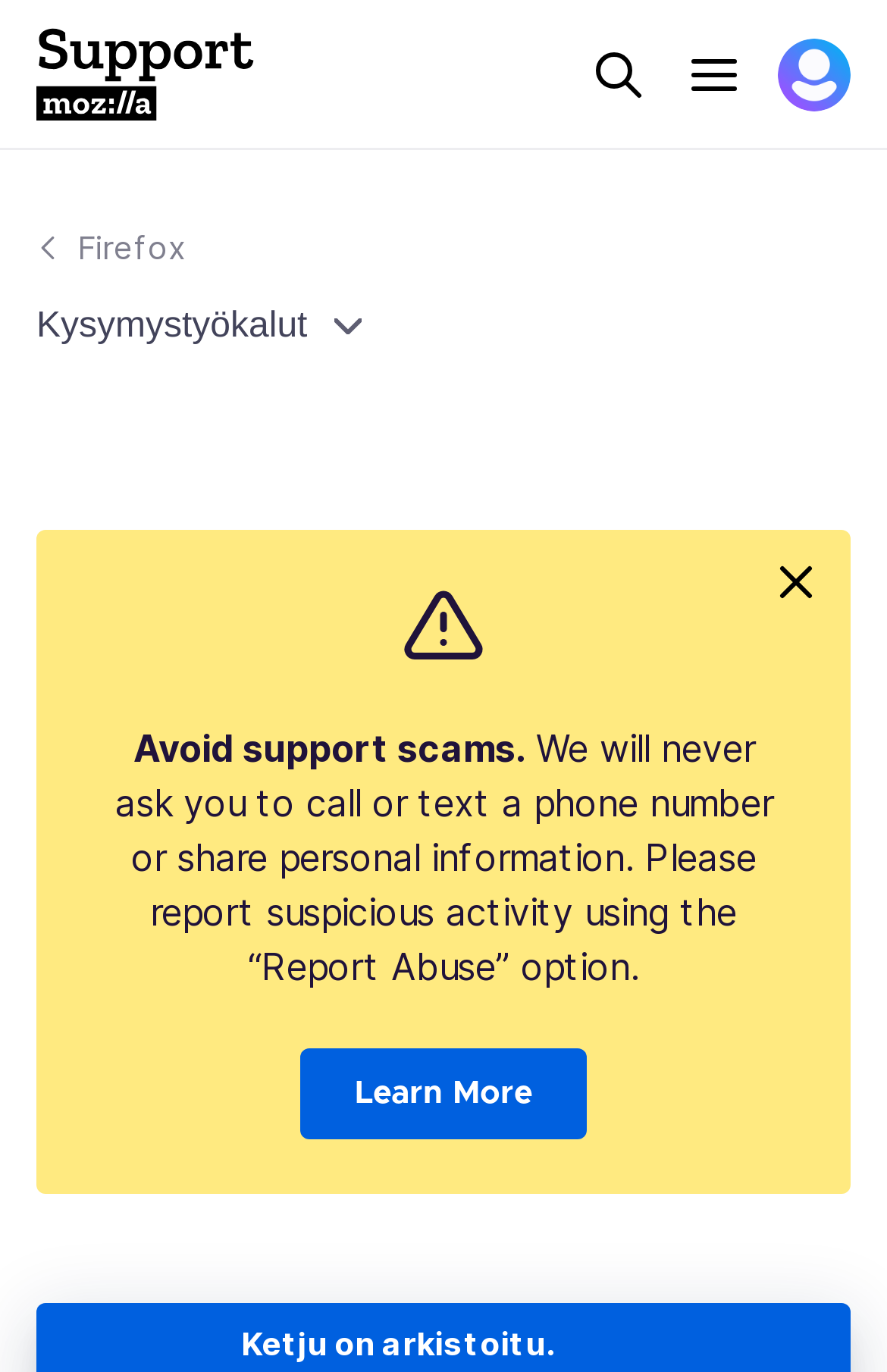Indicate the bounding box coordinates of the element that needs to be clicked to satisfy the following instruction: "Learn more about support scams". The coordinates should be four float numbers between 0 and 1, i.e., [left, top, right, bottom].

[0.338, 0.764, 0.662, 0.831]